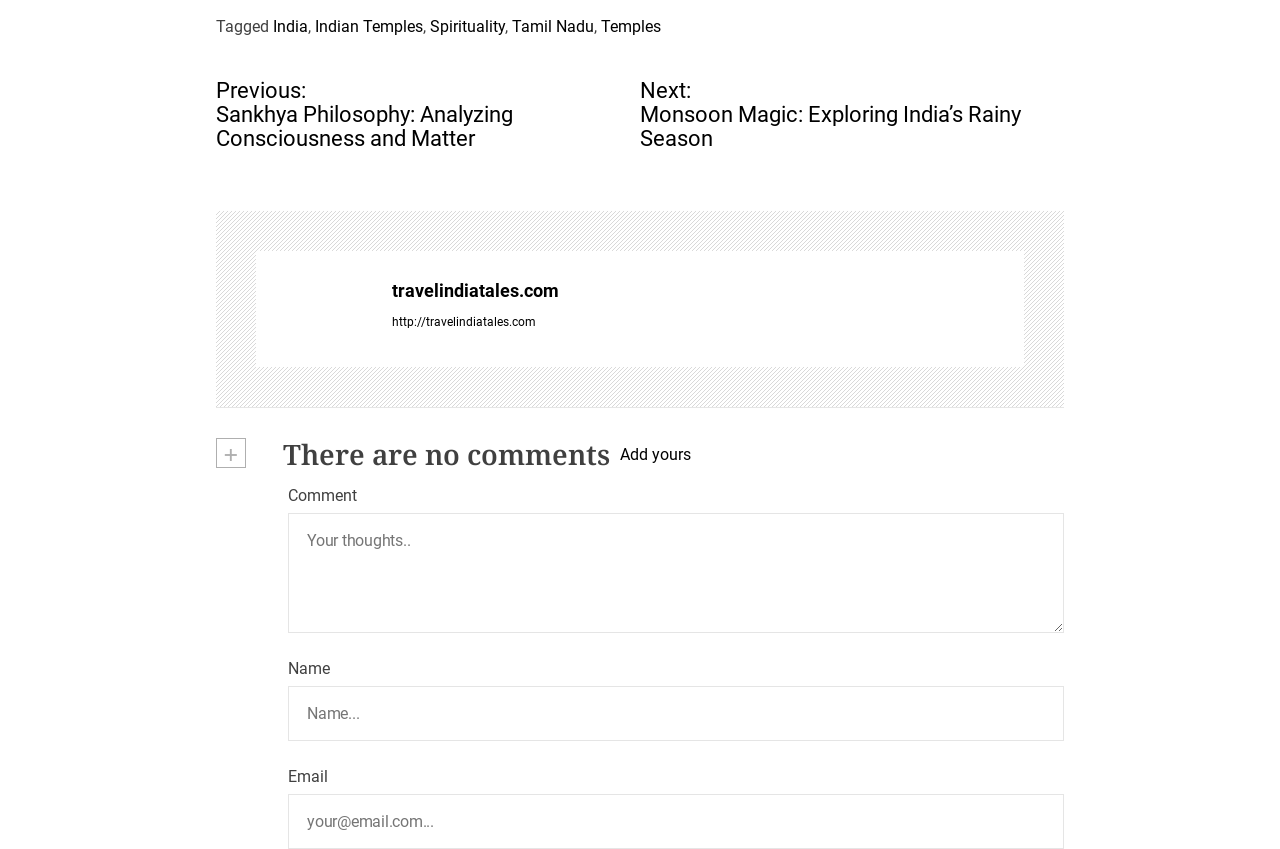Find the bounding box coordinates of the clickable area required to complete the following action: "Enter your name".

None